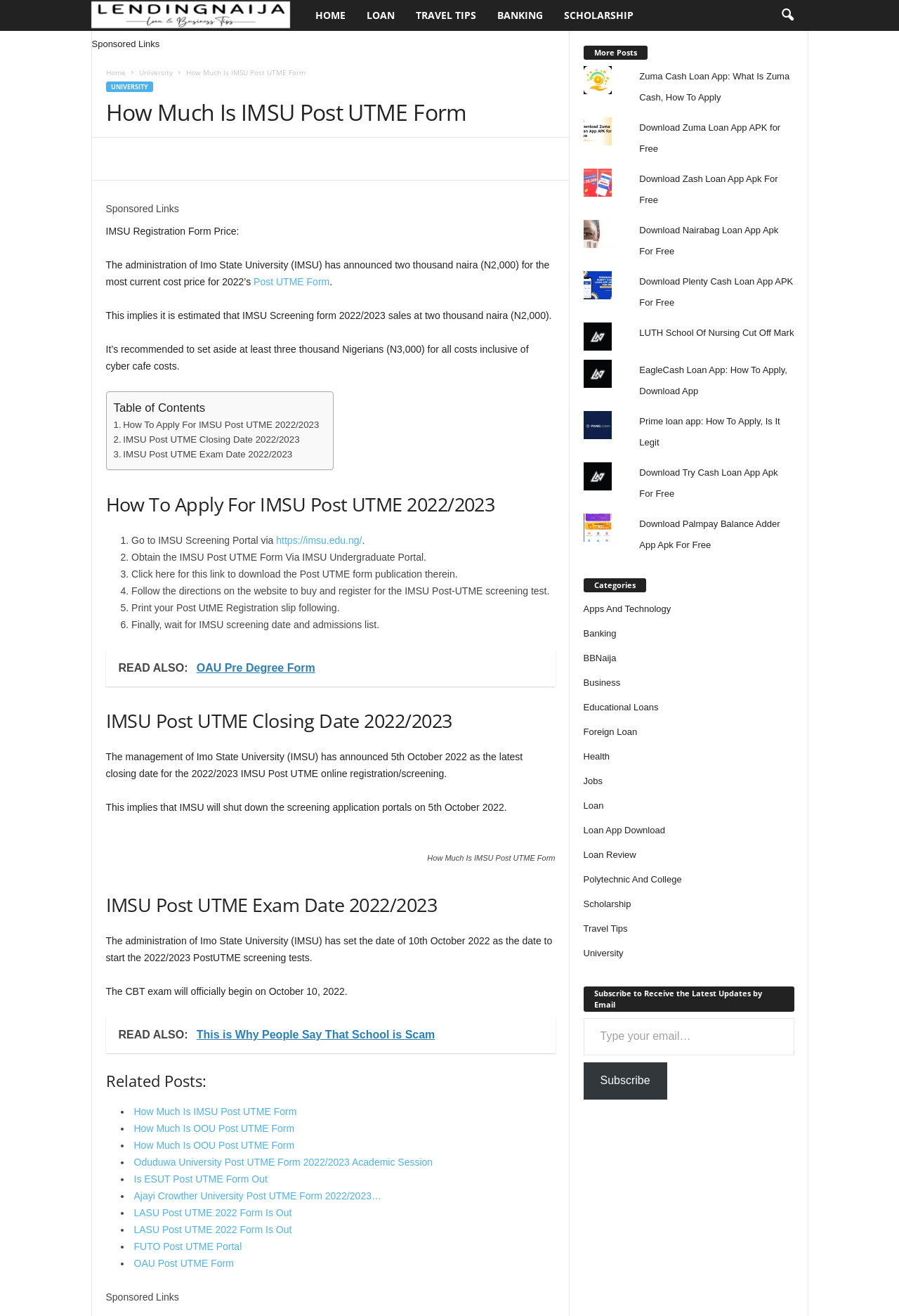What is the recommended amount to set aside for IMSU Post UTME Form?
Based on the visual content, answer with a single word or a brief phrase.

N3,000